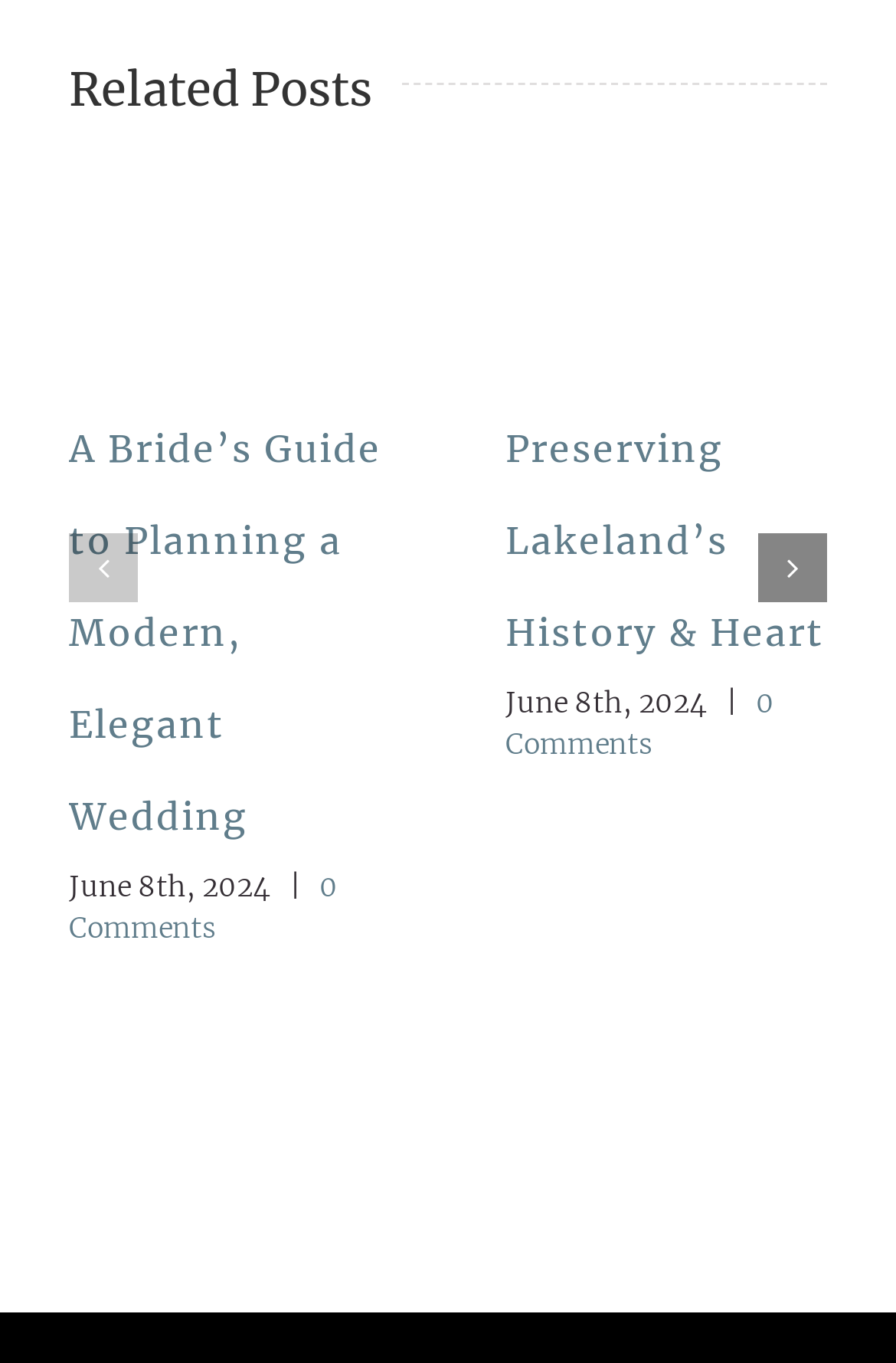Could you highlight the region that needs to be clicked to execute the instruction: "Go to previous slide"?

[0.077, 0.392, 0.154, 0.442]